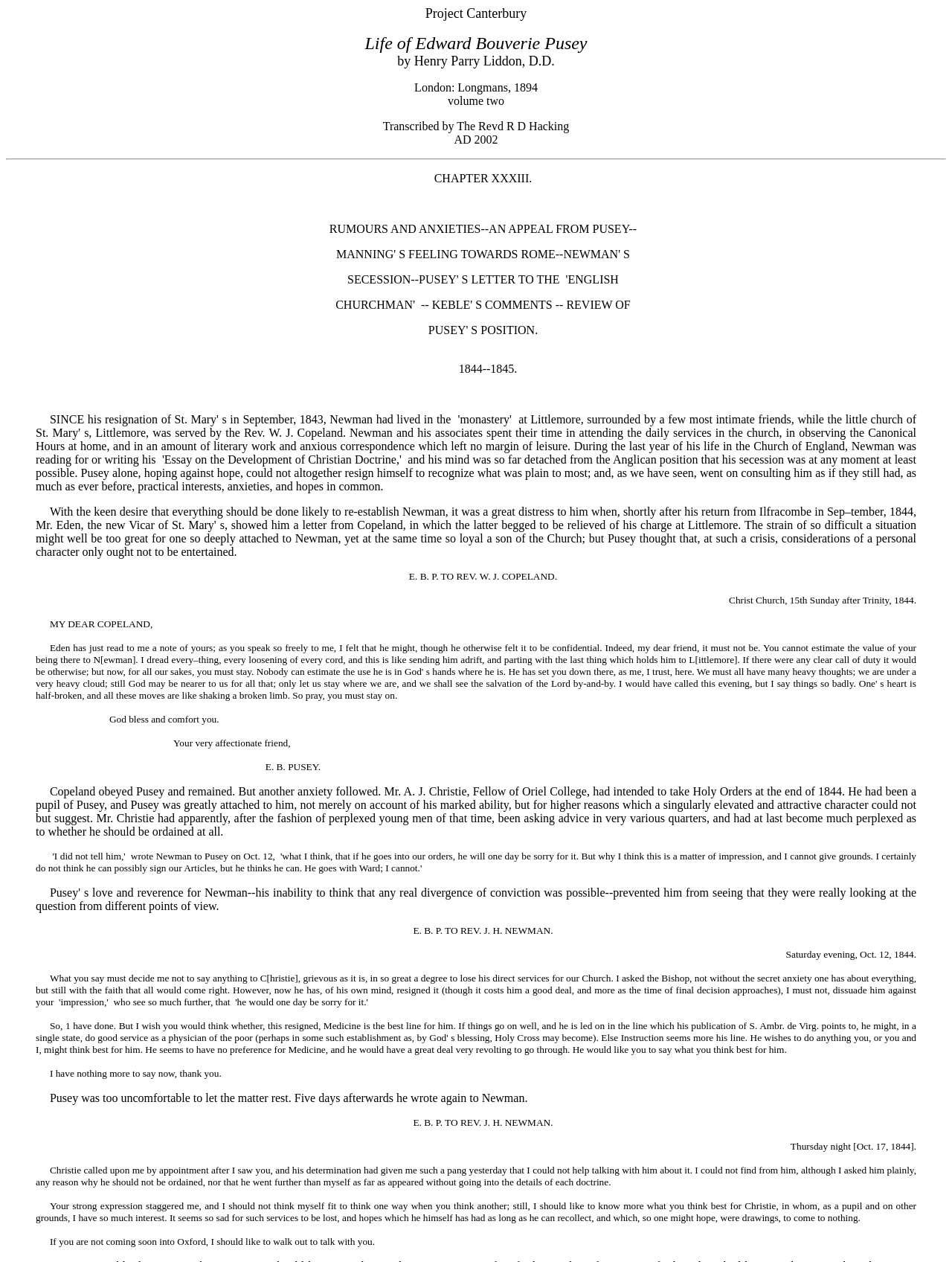Answer this question using a single word or a brief phrase:
Who transcribed the book?

The Revd R D Hacking